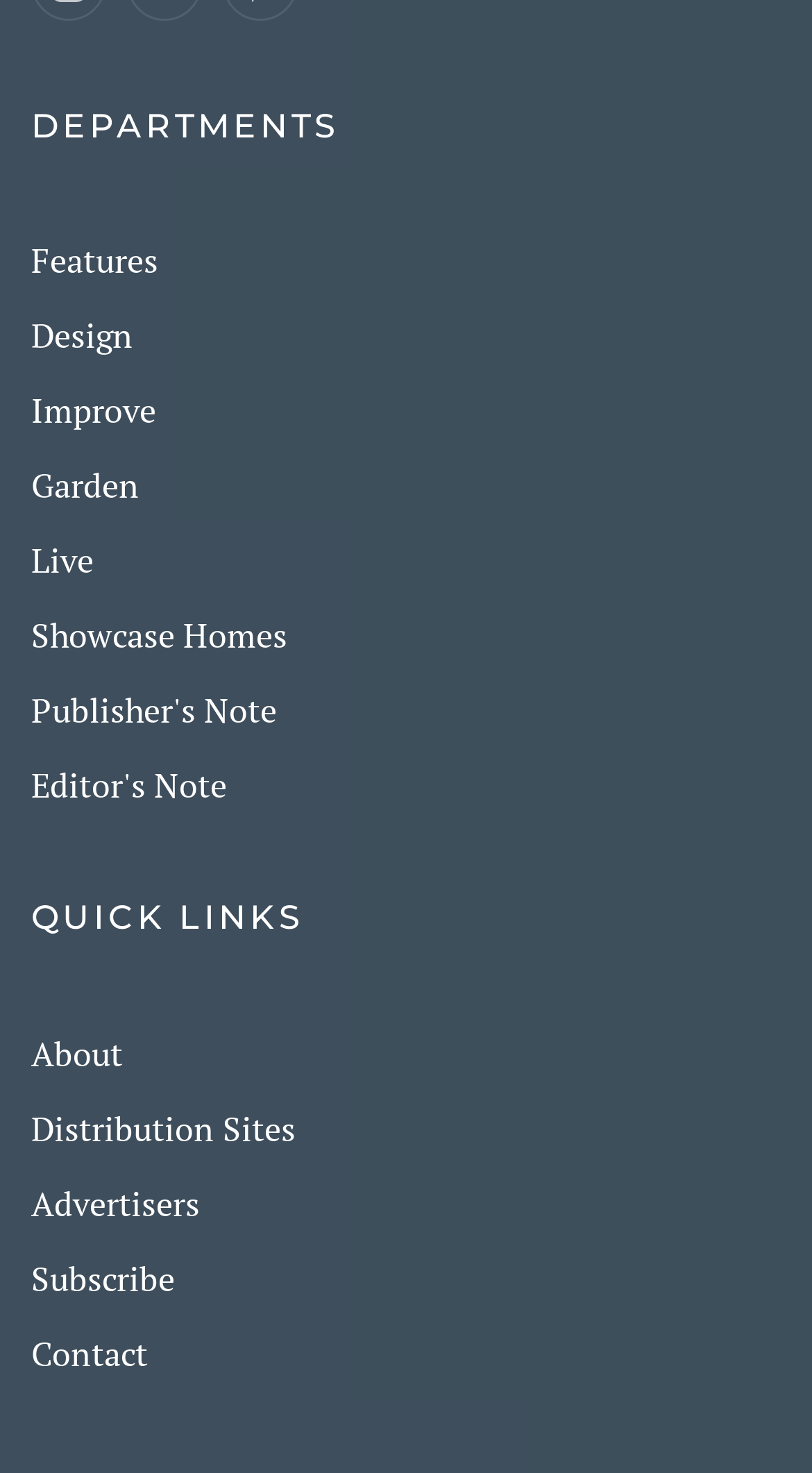Determine the coordinates of the bounding box that should be clicked to complete the instruction: "View features". The coordinates should be represented by four float numbers between 0 and 1: [left, top, right, bottom].

[0.038, 0.159, 0.962, 0.195]